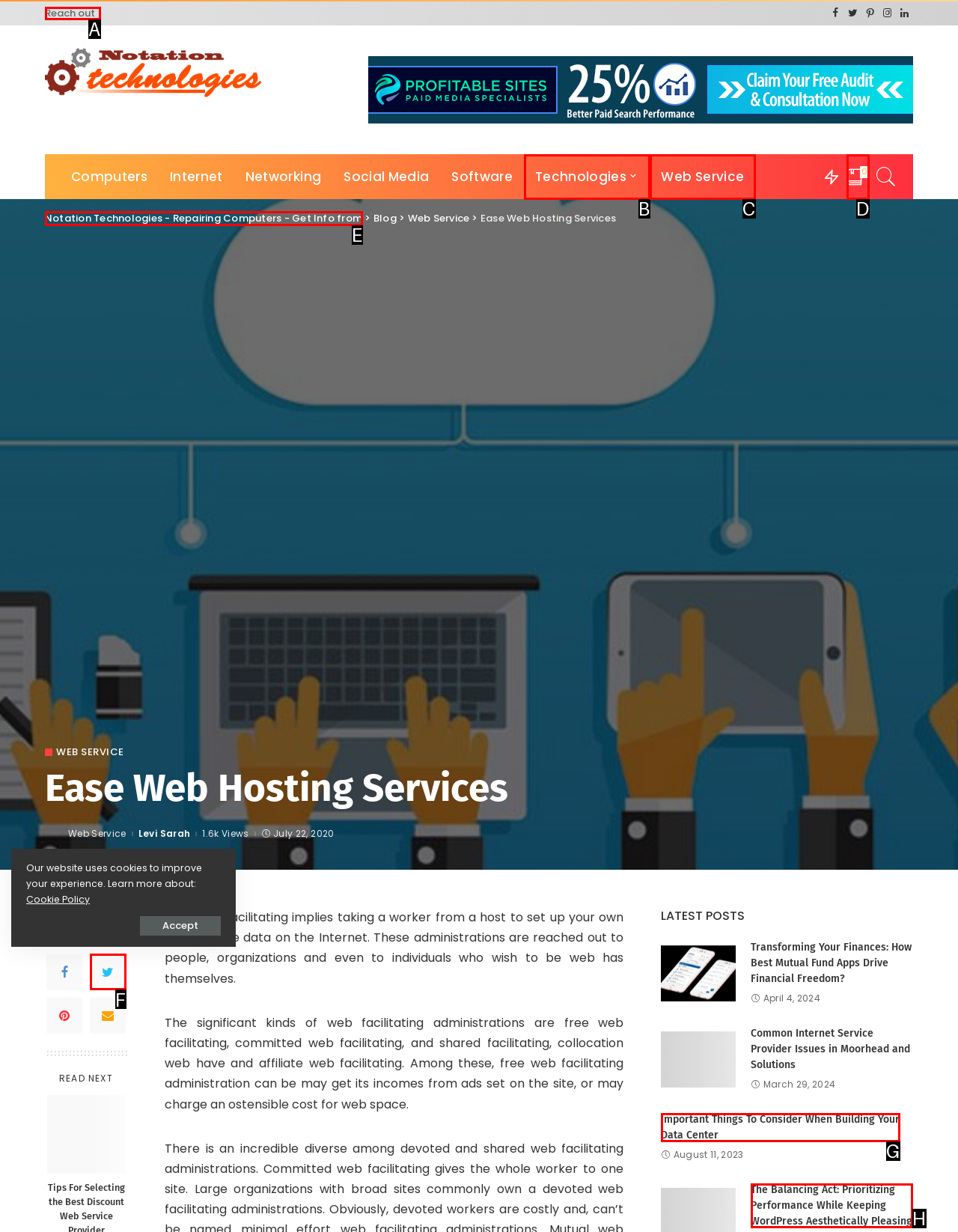Point out the HTML element I should click to achieve the following: Click on the 'Reach out' link Reply with the letter of the selected element.

A